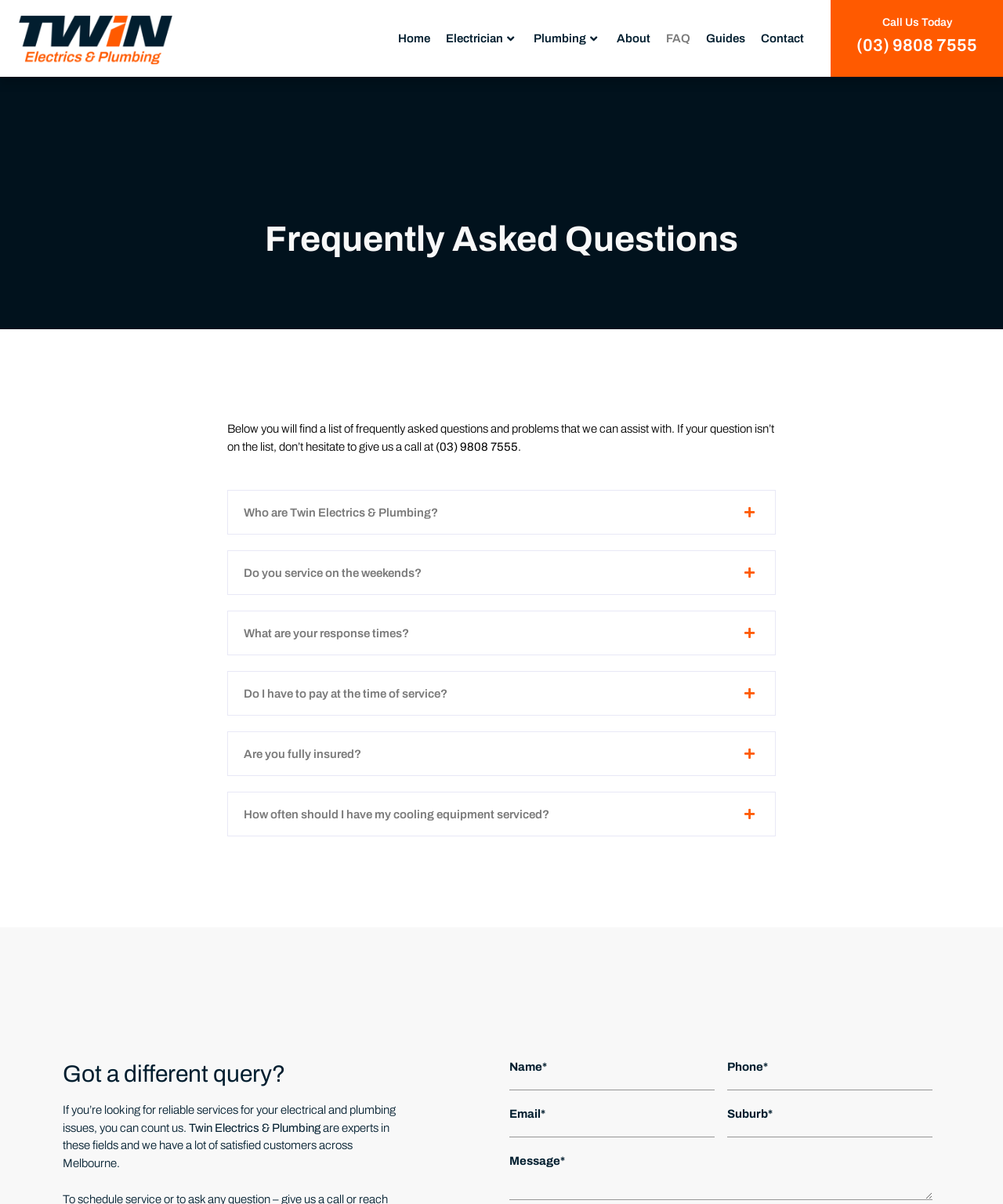Identify the bounding box for the given UI element using the description provided. Coordinates should be in the format (top-left x, top-left y, bottom-right x, bottom-right y) and must be between 0 and 1. Here is the description: Are you fully insured?

[0.227, 0.608, 0.773, 0.644]